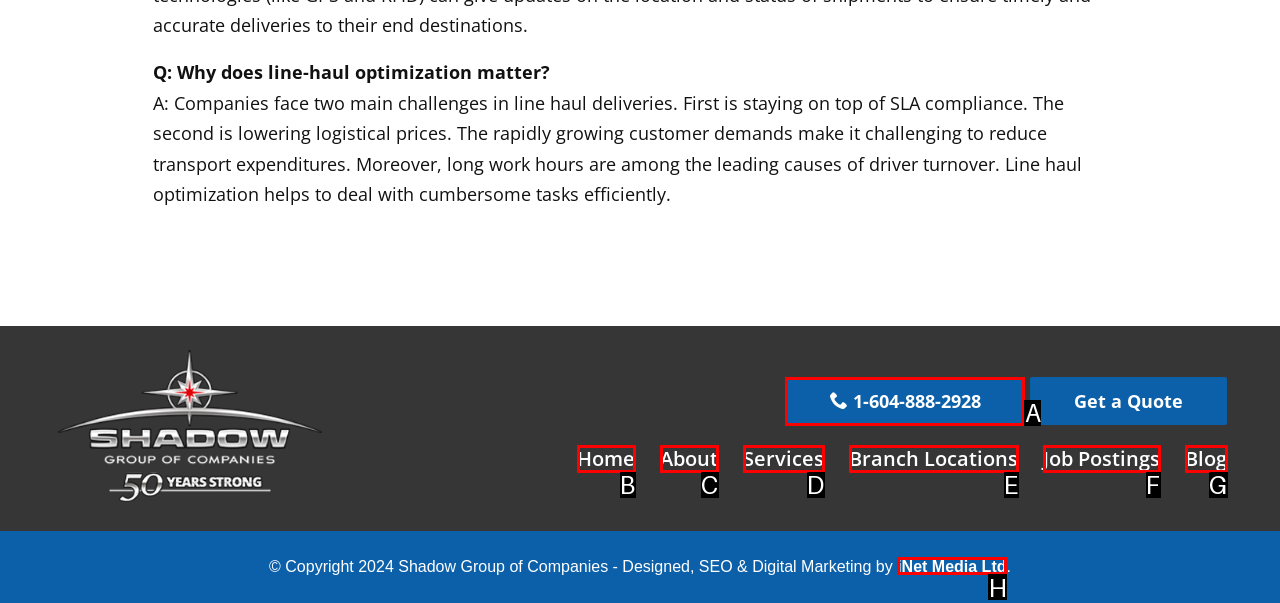Please select the letter of the HTML element that fits the description: Services. Answer with the option's letter directly.

D